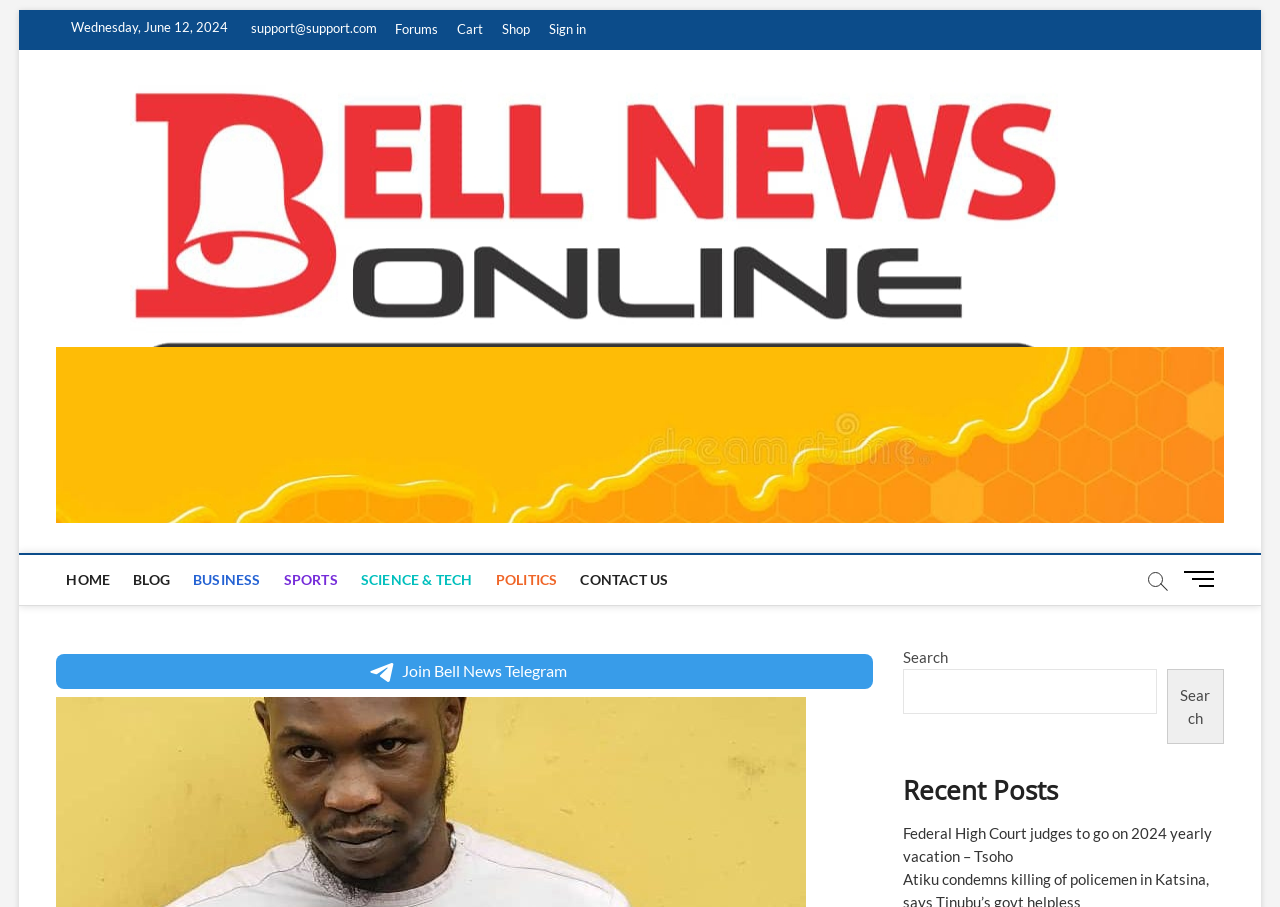What is the function of the search box?
Look at the image and answer with only one word or phrase.

Search